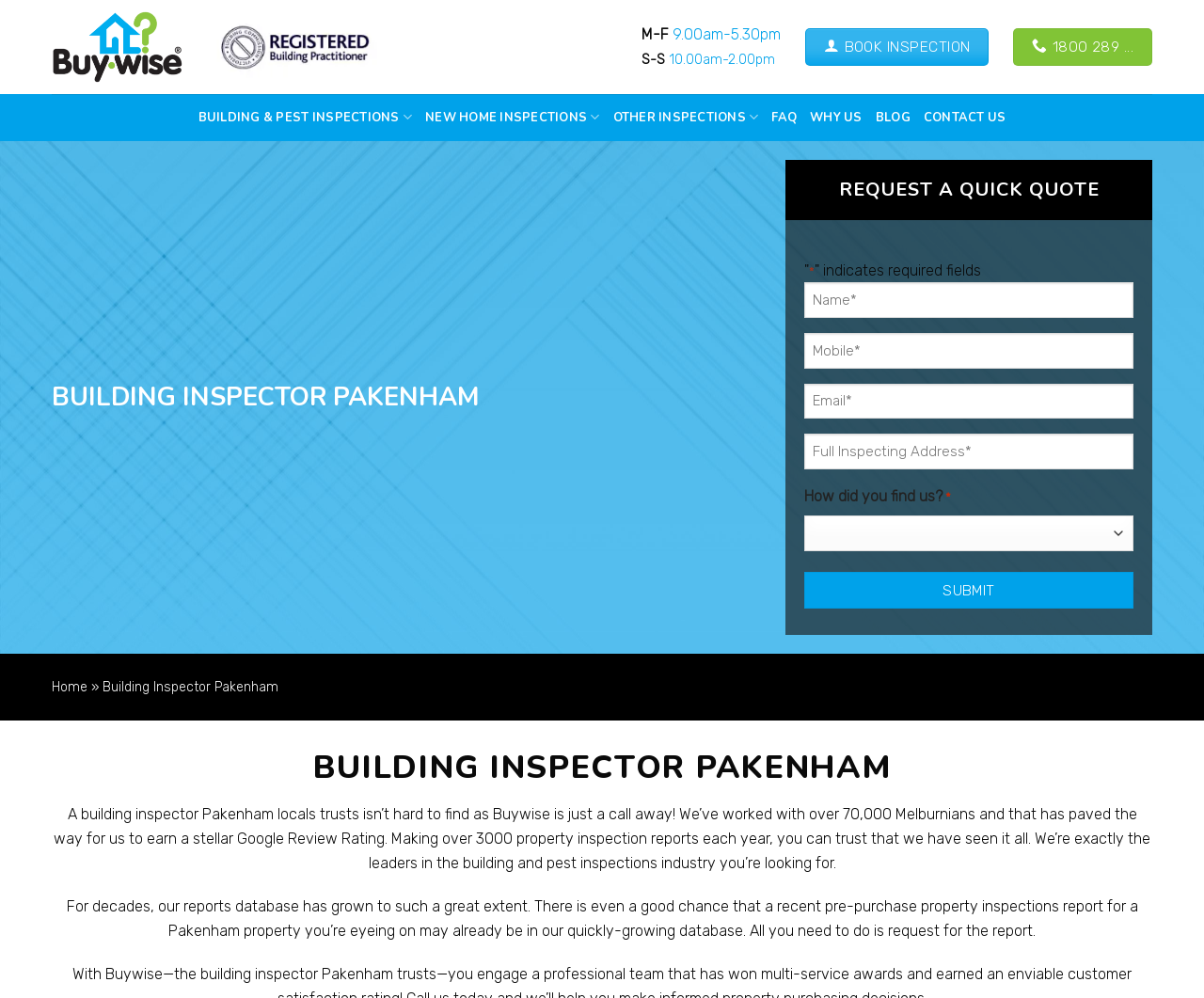Please specify the bounding box coordinates of the area that should be clicked to accomplish the following instruction: "Select an option from the How did you find us? dropdown". The coordinates should consist of four float numbers between 0 and 1, i.e., [left, top, right, bottom].

[0.668, 0.517, 0.941, 0.552]